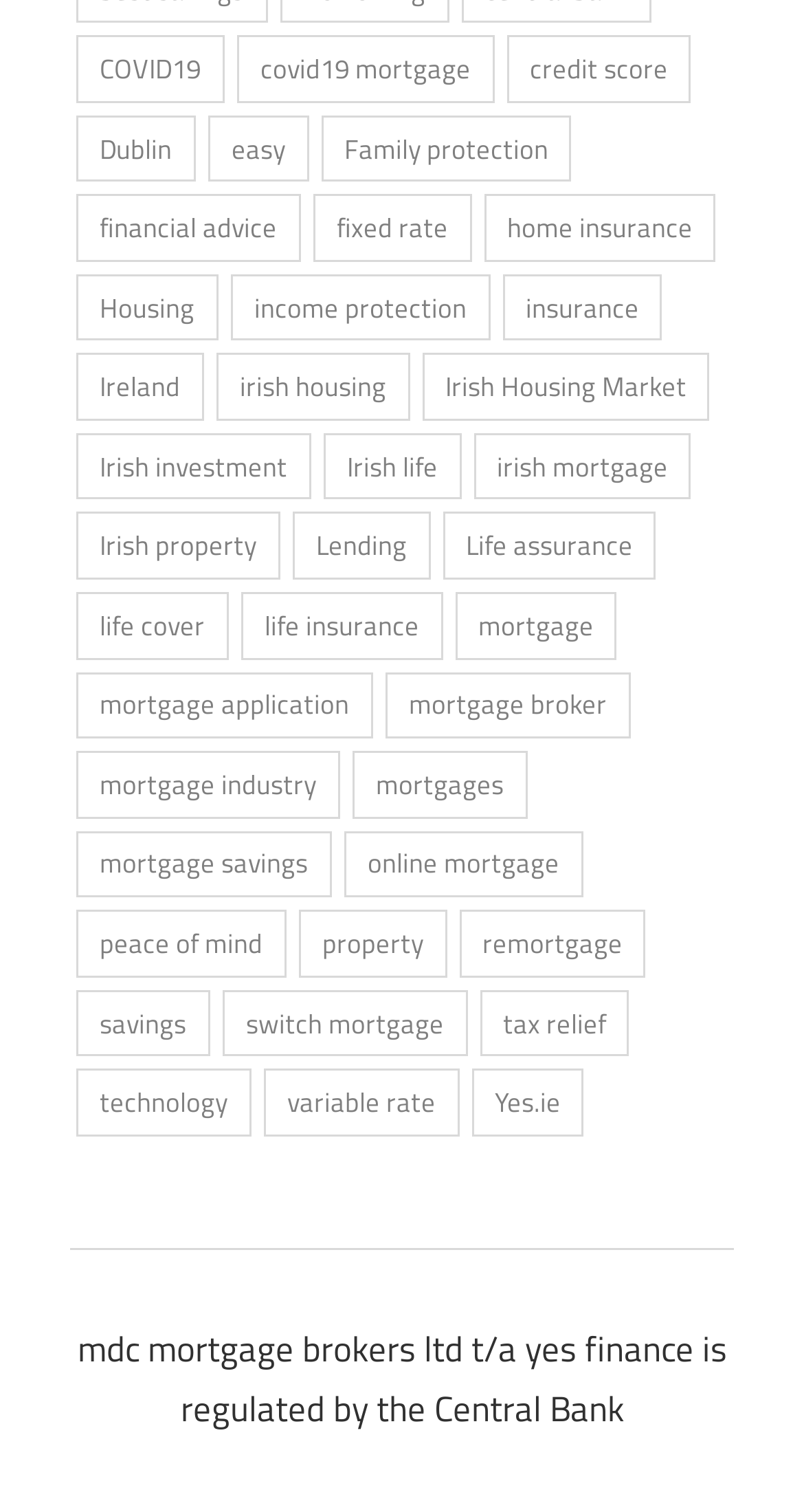Please specify the coordinates of the bounding box for the element that should be clicked to carry out this instruction: "Click on COVID19". The coordinates must be four float numbers between 0 and 1, formatted as [left, top, right, bottom].

[0.095, 0.024, 0.279, 0.068]